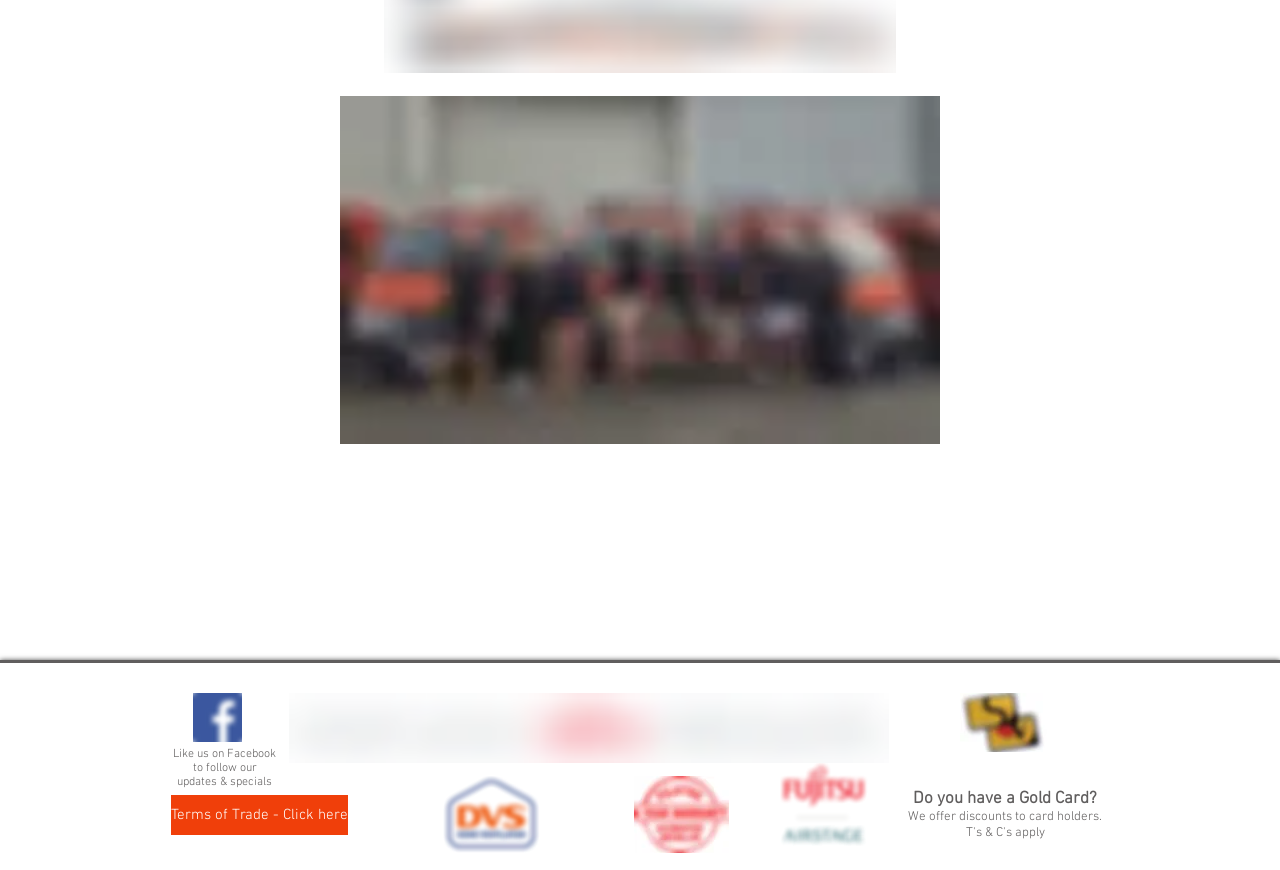Refer to the image and provide an in-depth answer to the question: 
What type of card is being referred to?

The static text 'Do you have a Gold Card?' suggests that the webpage is referring to a specific type of card, which is a Gold Card, possibly related to loyalty programs or rewards.